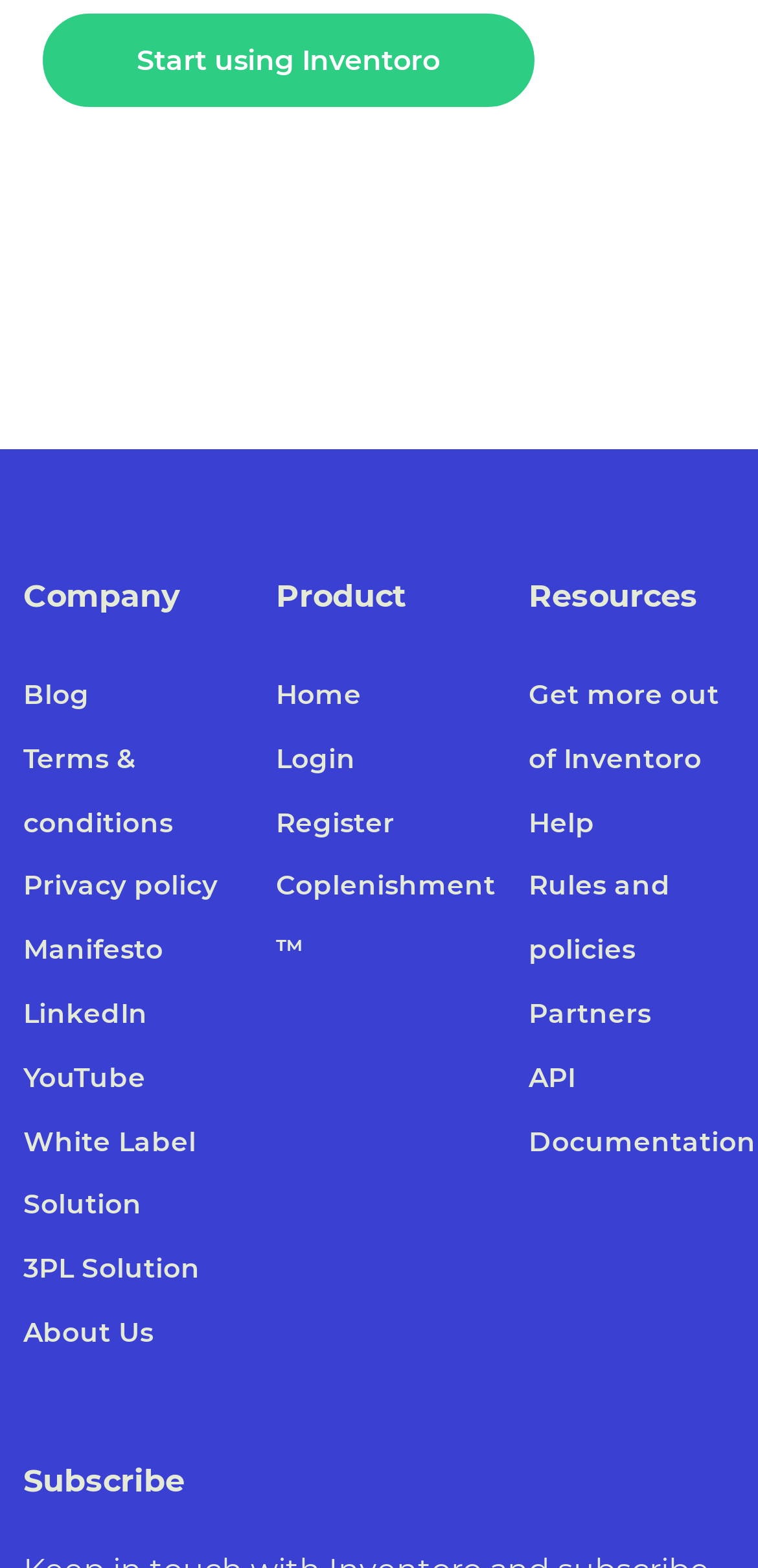Highlight the bounding box coordinates of the element that should be clicked to carry out the following instruction: "Learn about the Coplenishment ™". The coordinates must be given as four float numbers ranging from 0 to 1, i.e., [left, top, right, bottom].

[0.364, 0.555, 0.654, 0.615]